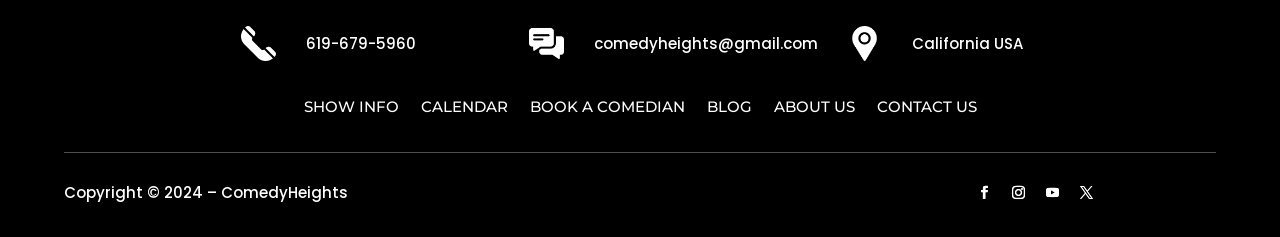Kindly determine the bounding box coordinates for the clickable area to achieve the given instruction: "view show information".

[0.237, 0.424, 0.311, 0.515]